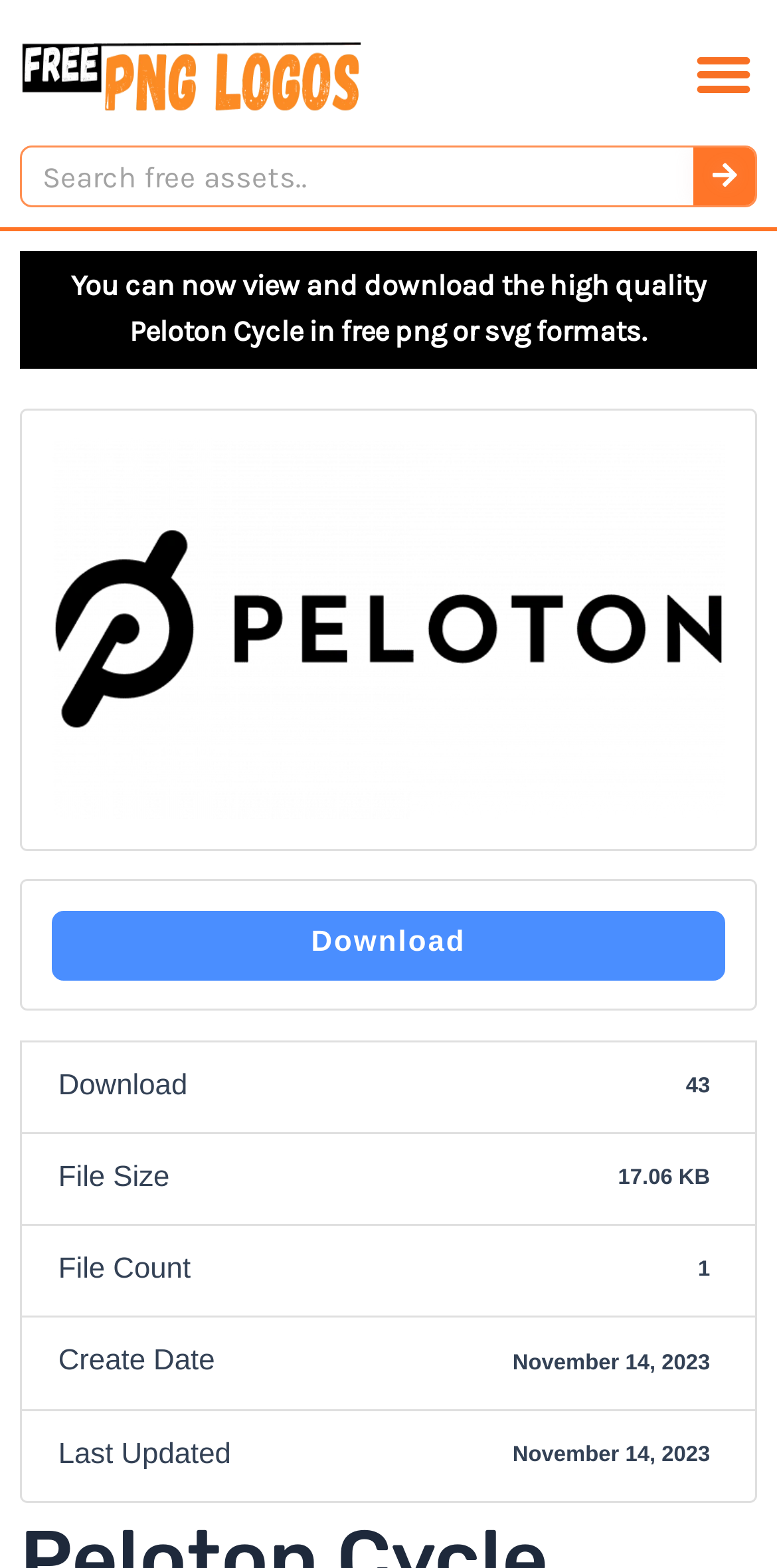Generate a comprehensive description of the contents of the webpage.

The webpage is about downloading the Peloton Cycle logo in PNG and SVG formats. At the top left, there is a logo link and an image of the logo. On the top right, there is a menu toggle button. Below the logo, there is a search bar with a search box and a search button. 

Below the search bar, there is a paragraph of text that explains the availability of the high-quality Peloton Cycle logo in free PNG or SVG formats for download. 

On the left side of the page, there is a large image of the Peloton Cycle logo. Below the image, there is a download link. 

On the right side of the page, there are several lines of text that provide information about the file, including the file size, file count, creation date, and last updated date. The file size is 17.06 KB, and the creation date is November 14, 2023.